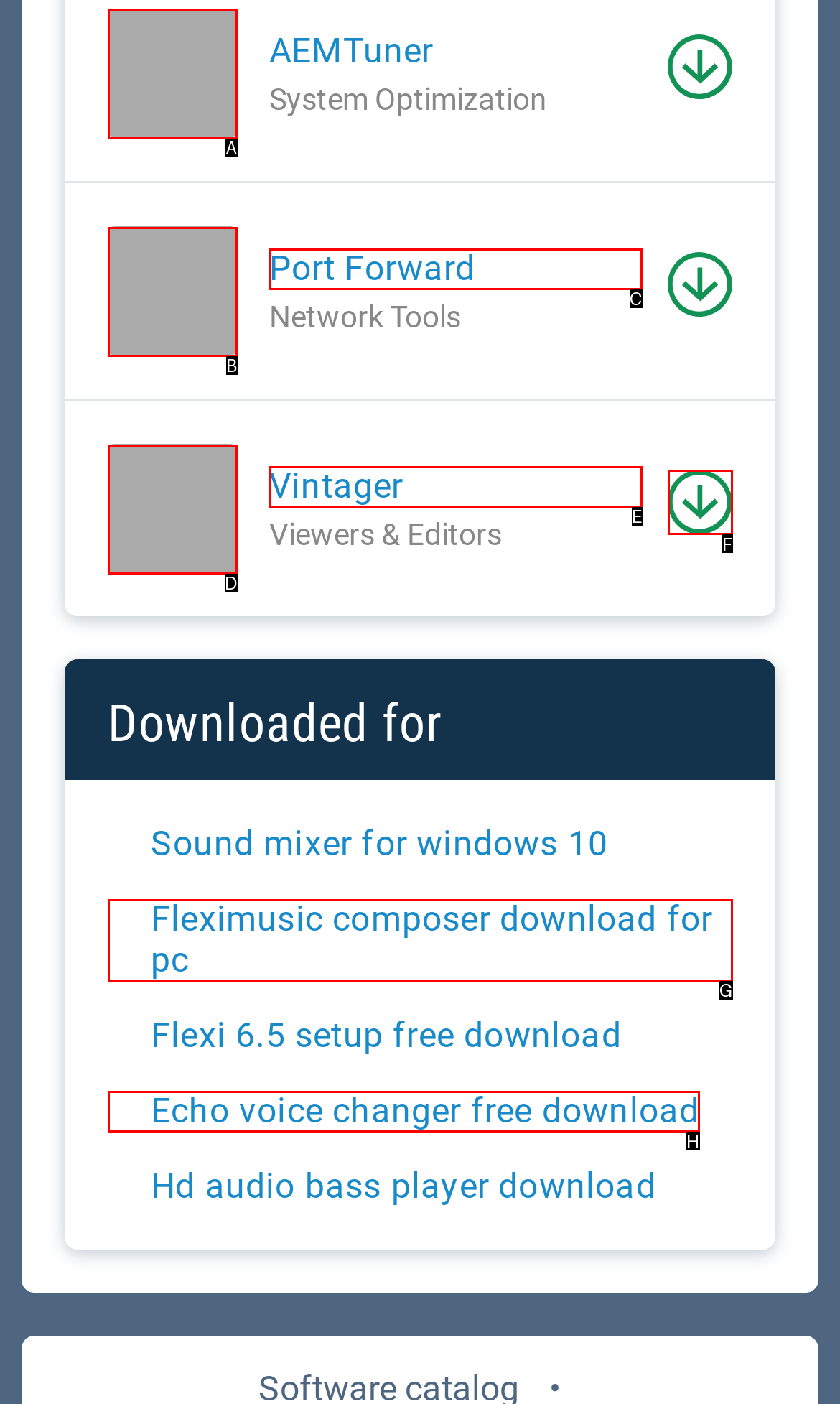Which lettered option should be clicked to perform the following task: Download Vintager
Respond with the letter of the appropriate option.

F